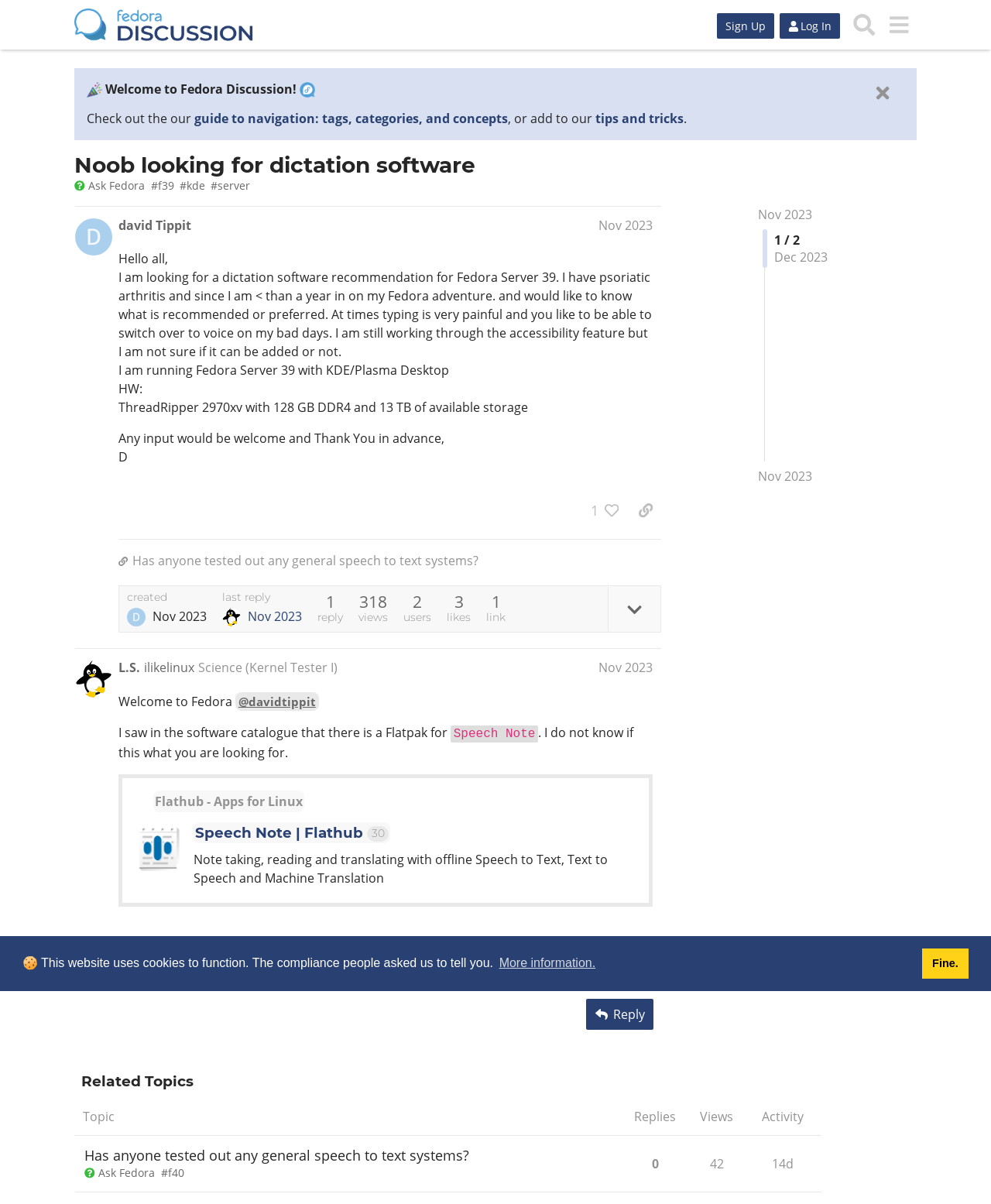Find the bounding box coordinates for the area you need to click to carry out the instruction: "Search for something". The coordinates should be four float numbers between 0 and 1, indicated as [left, top, right, bottom].

[0.854, 0.006, 0.89, 0.035]